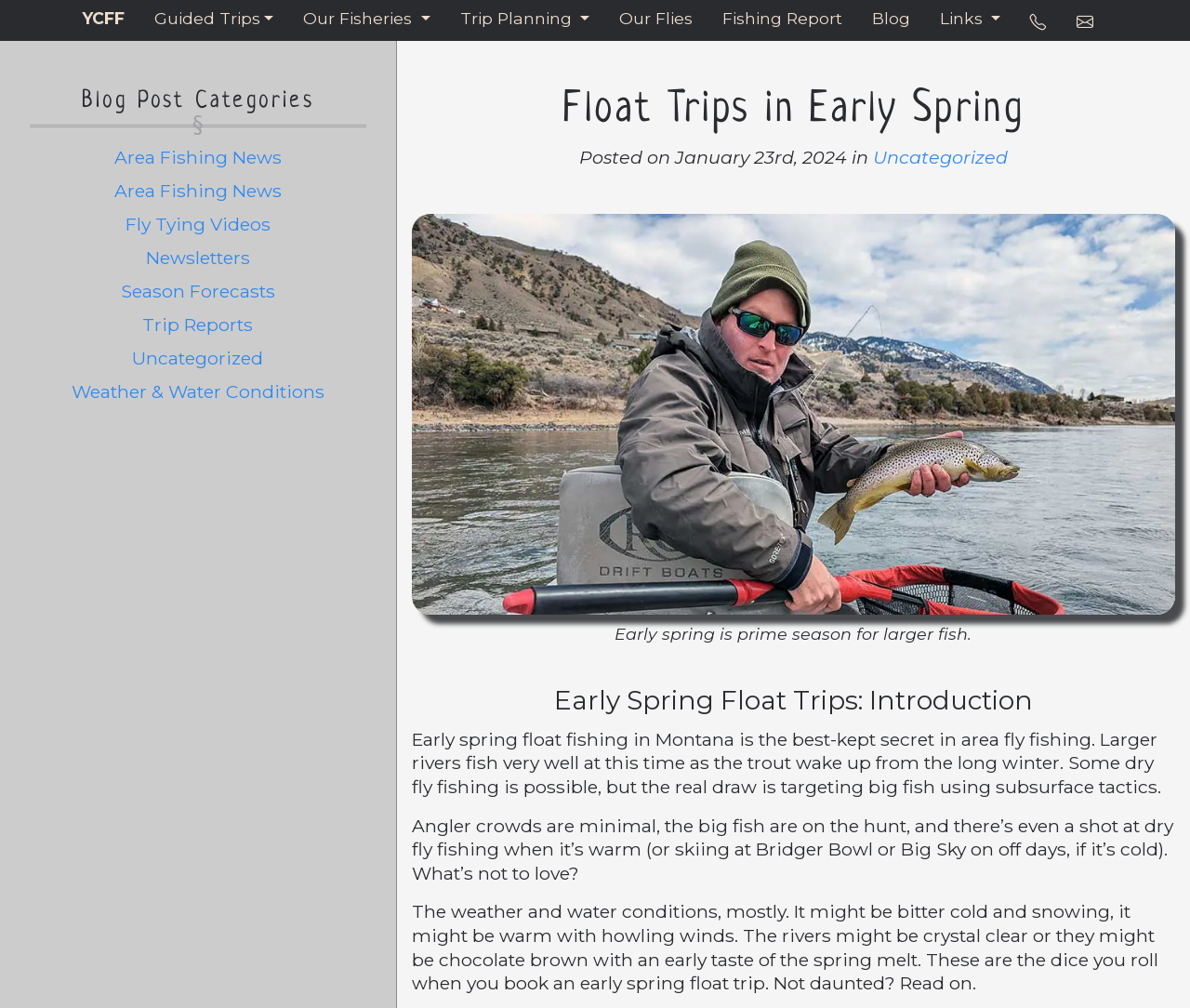Identify the bounding box for the UI element that is described as follows: "Weather & Water Conditions".

[0.06, 0.377, 0.273, 0.399]